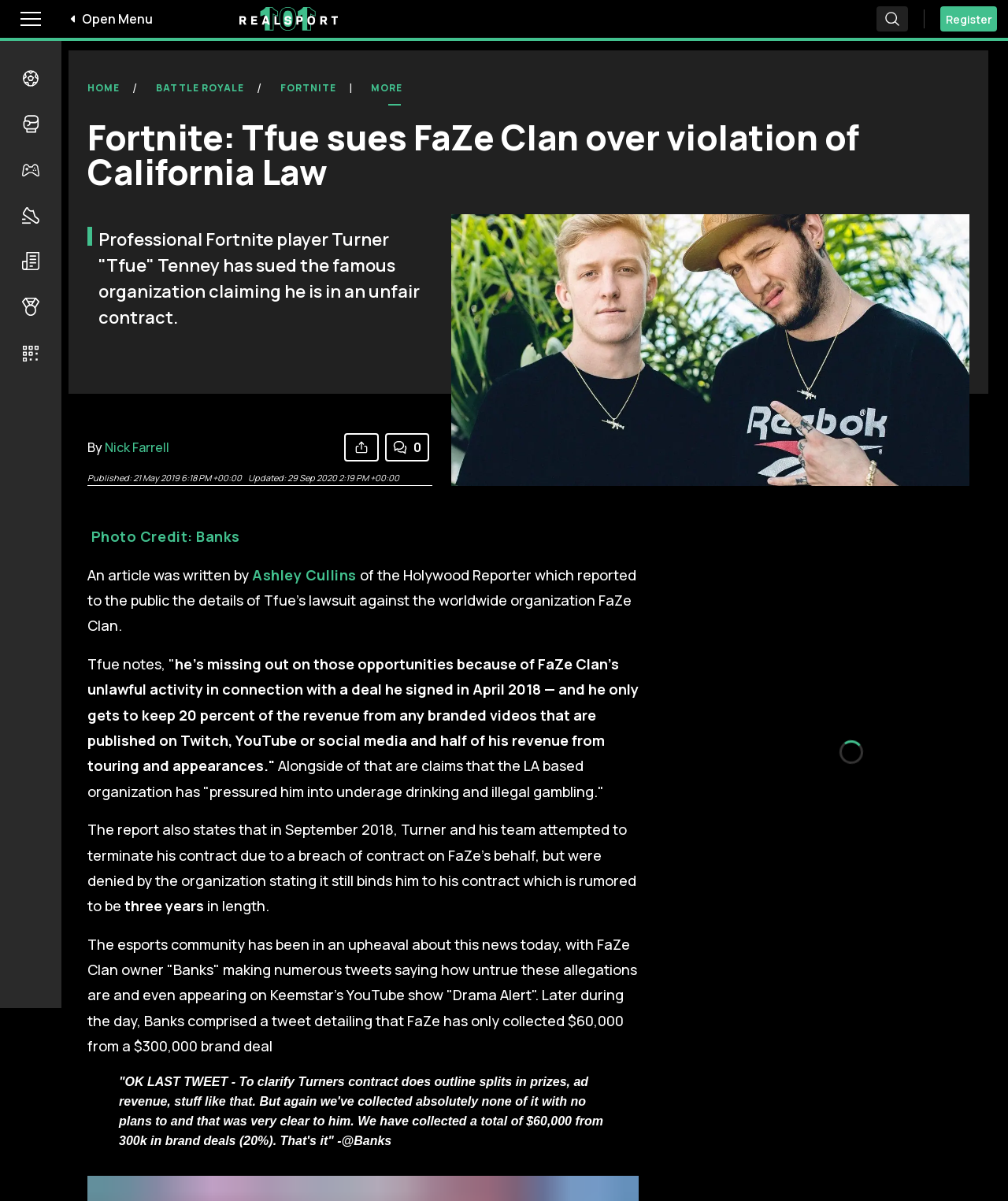Please determine the bounding box coordinates of the area that needs to be clicked to complete this task: 'Toggle submenu for Sport Games category'. The coordinates must be four float numbers between 0 and 1, formatted as [left, top, right, bottom].

[0.012, 0.05, 0.048, 0.083]